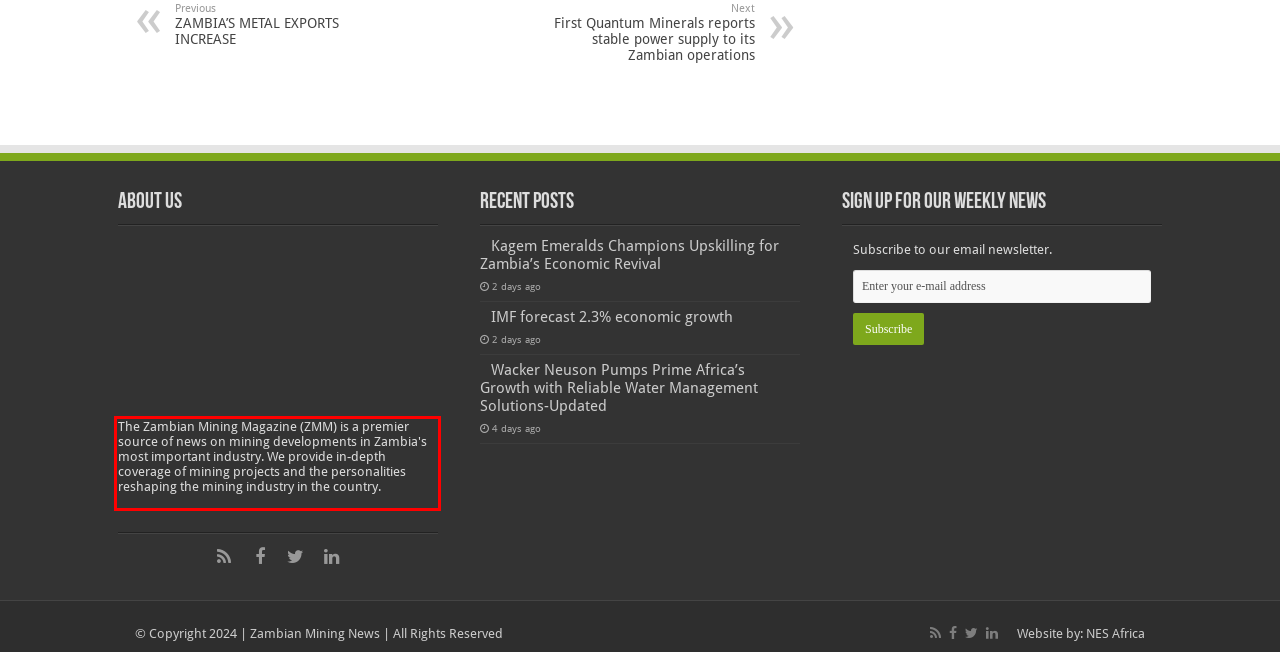There is a screenshot of a webpage with a red bounding box around a UI element. Please use OCR to extract the text within the red bounding box.

The Zambian Mining Magazine (ZMM) is a premier source of news on mining developments in Zambia's most important industry. We provide in-depth coverage of mining projects and the personalities reshaping the mining industry in the country.